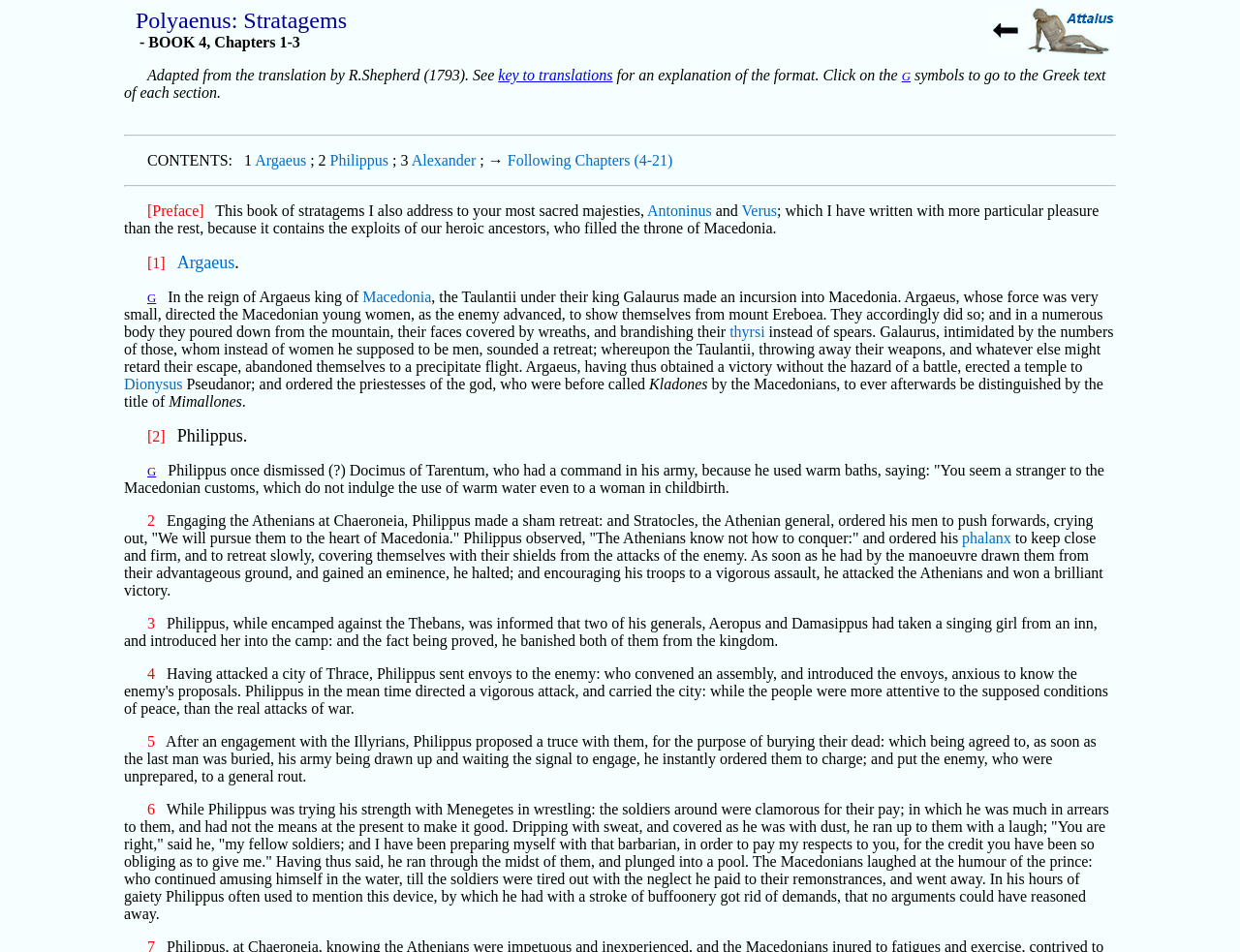Can you show the bounding box coordinates of the region to click on to complete the task described in the instruction: "Follow the link to key to translations"?

[0.402, 0.07, 0.494, 0.087]